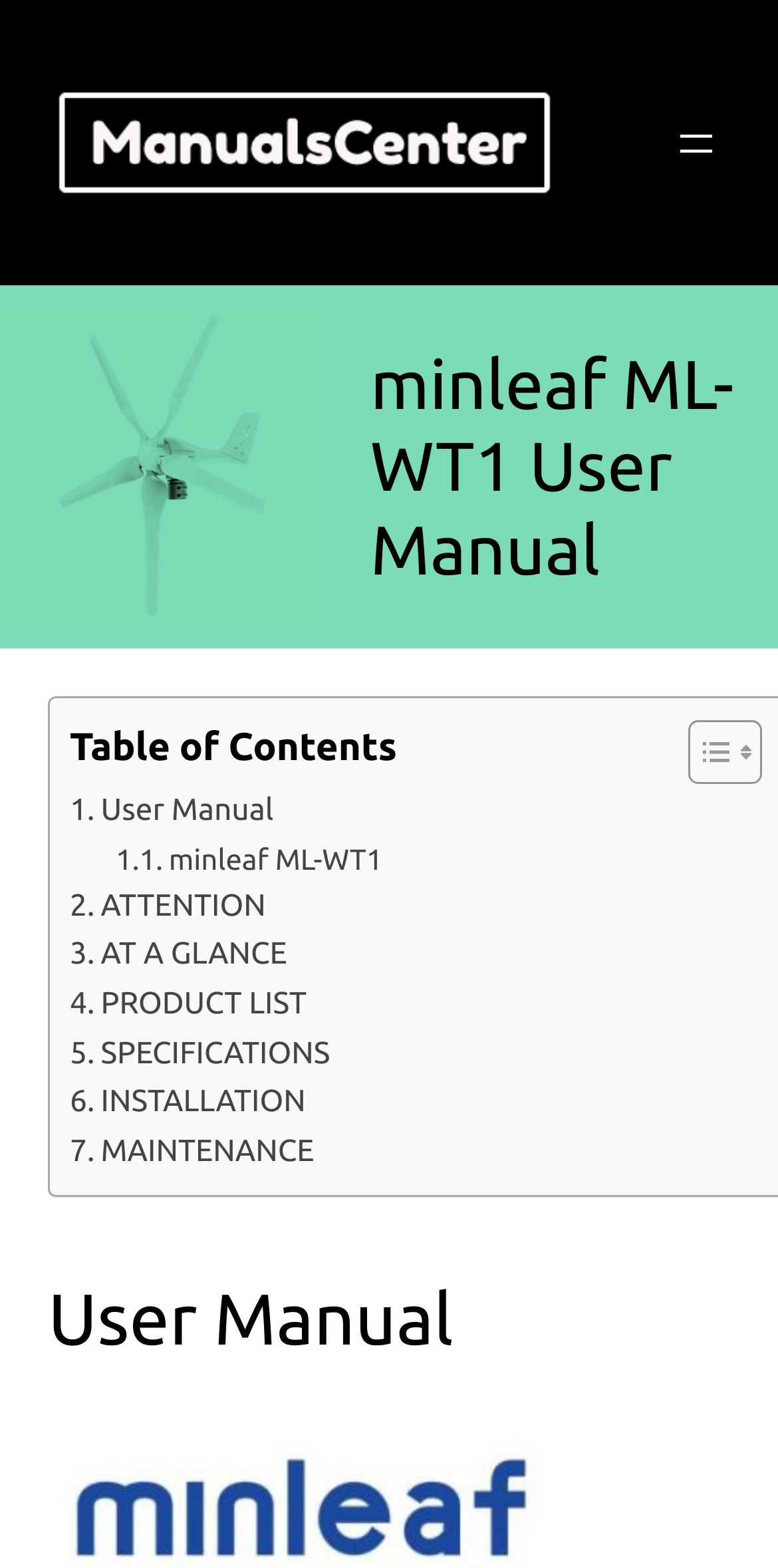Find the bounding box coordinates of the element's region that should be clicked in order to follow the given instruction: "Read the User Manual". The coordinates should consist of four float numbers between 0 and 1, i.e., [left, top, right, bottom].

[0.09, 0.501, 0.352, 0.533]